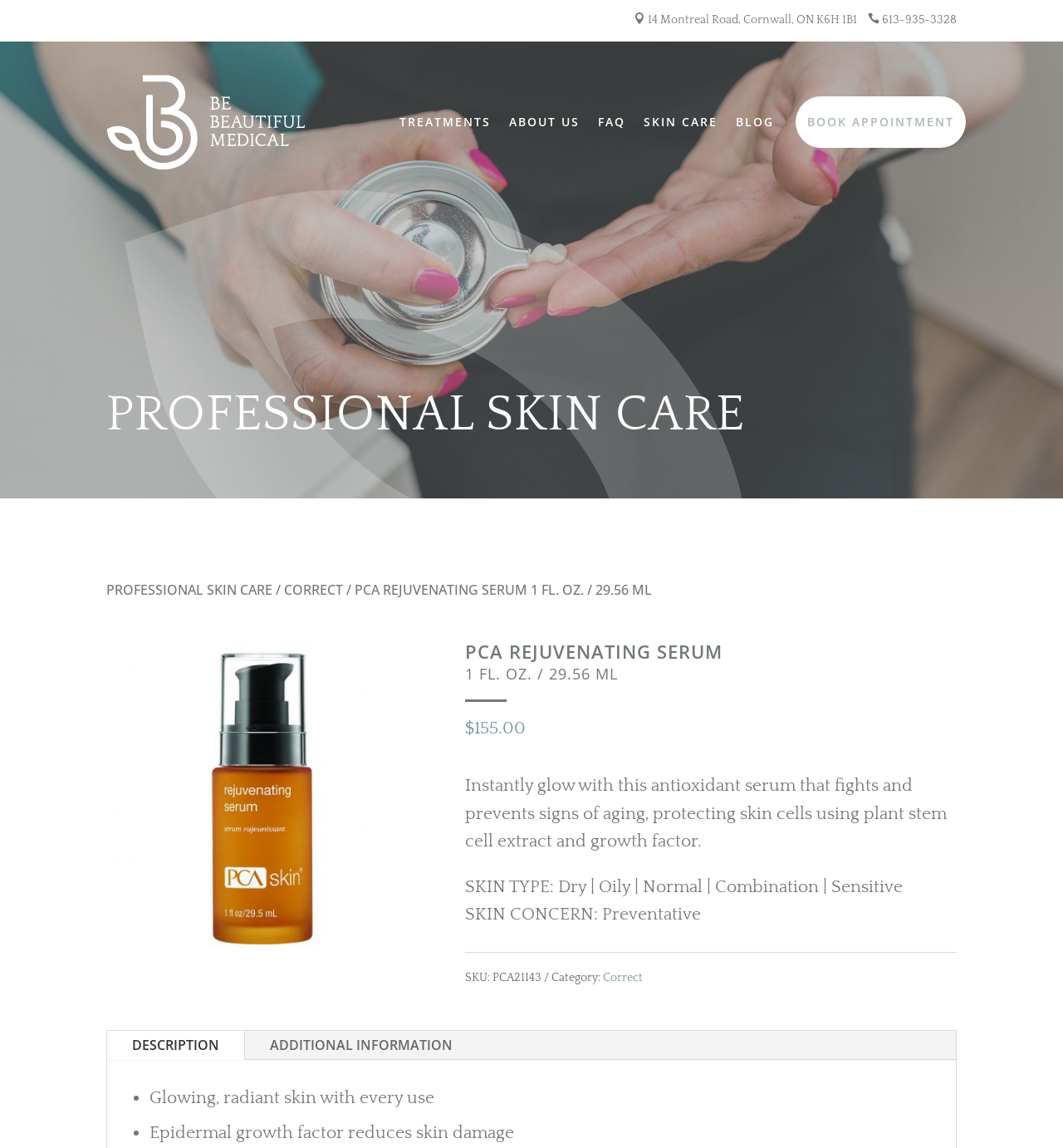Identify the bounding box coordinates of the region I need to click to complete this instruction: "Click the 'BOOK APPOINTMENT' link".

[0.748, 0.084, 0.909, 0.129]